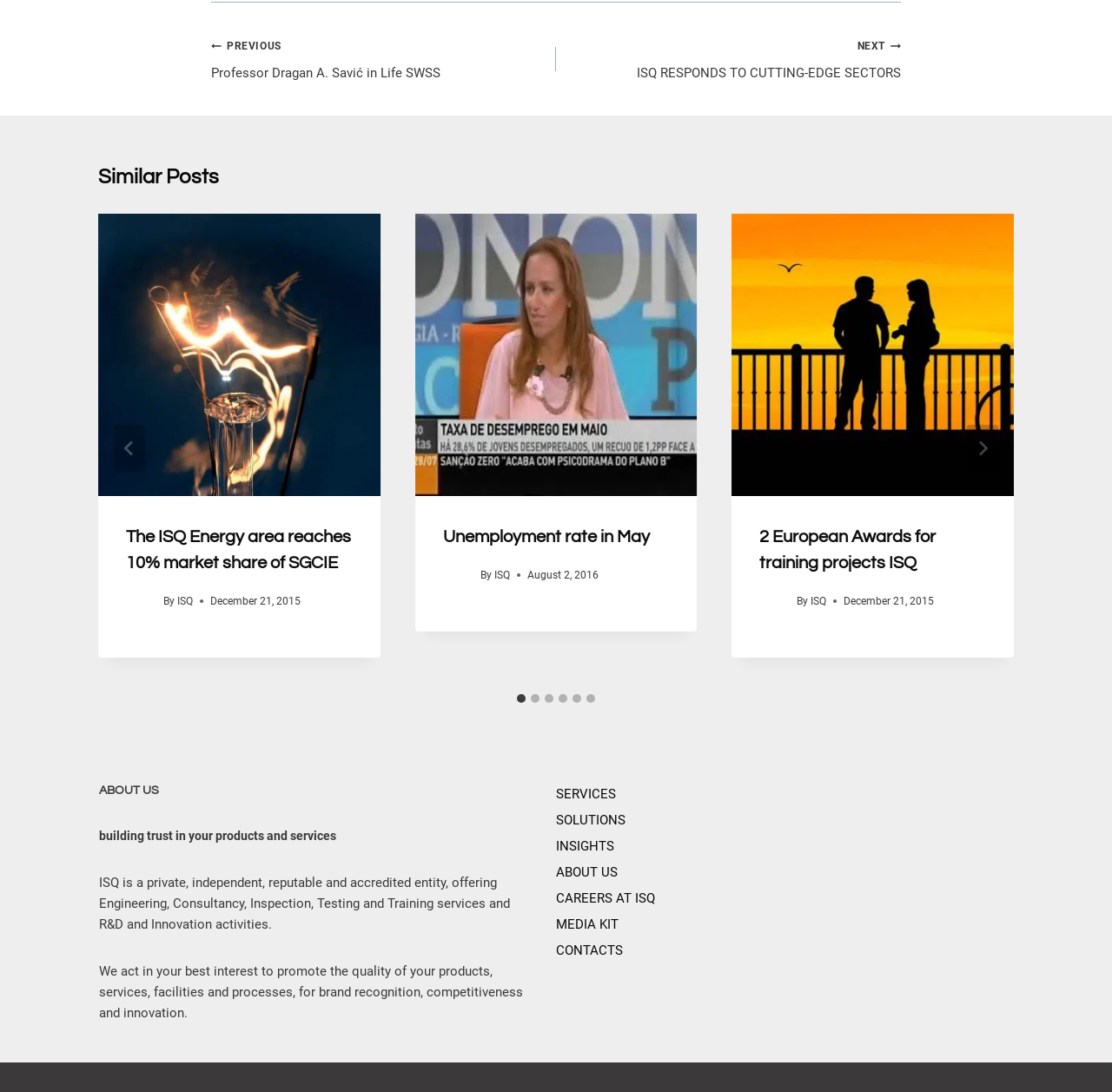How many slides are available in the 'Similar Posts' section?
Answer the question with detailed information derived from the image.

In the 'Similar Posts' section, there are 6 slides available, which can be navigated using the 'Next' and 'Previous' buttons or by selecting a specific slide from the tab list.